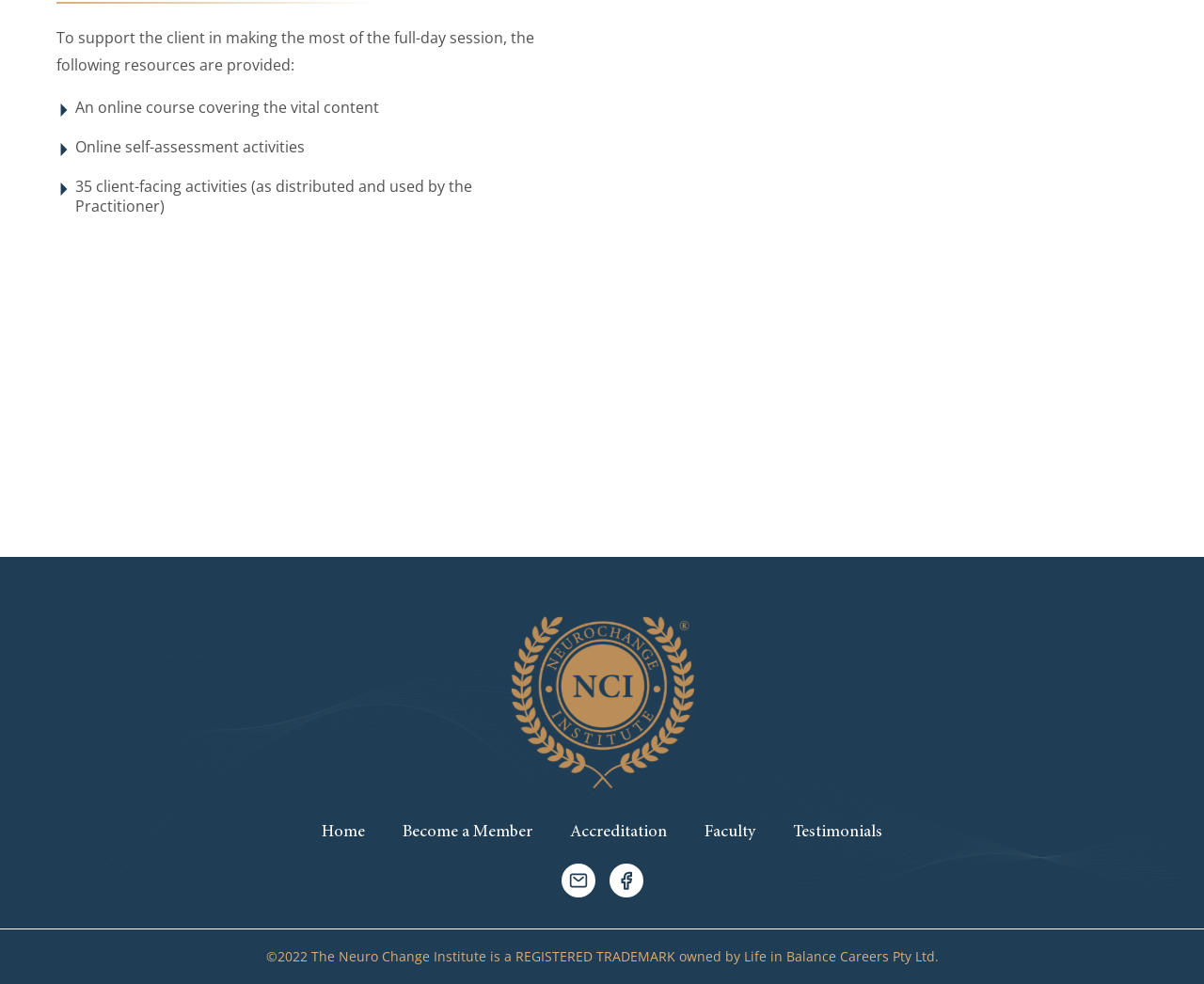Based on the visual content of the image, answer the question thoroughly: How many client-facing activities are provided?

The webpage mentions that 35 client-facing activities are provided, as stated in the static text element '35 client-facing activities (as distributed and used by the Practitioner)'.